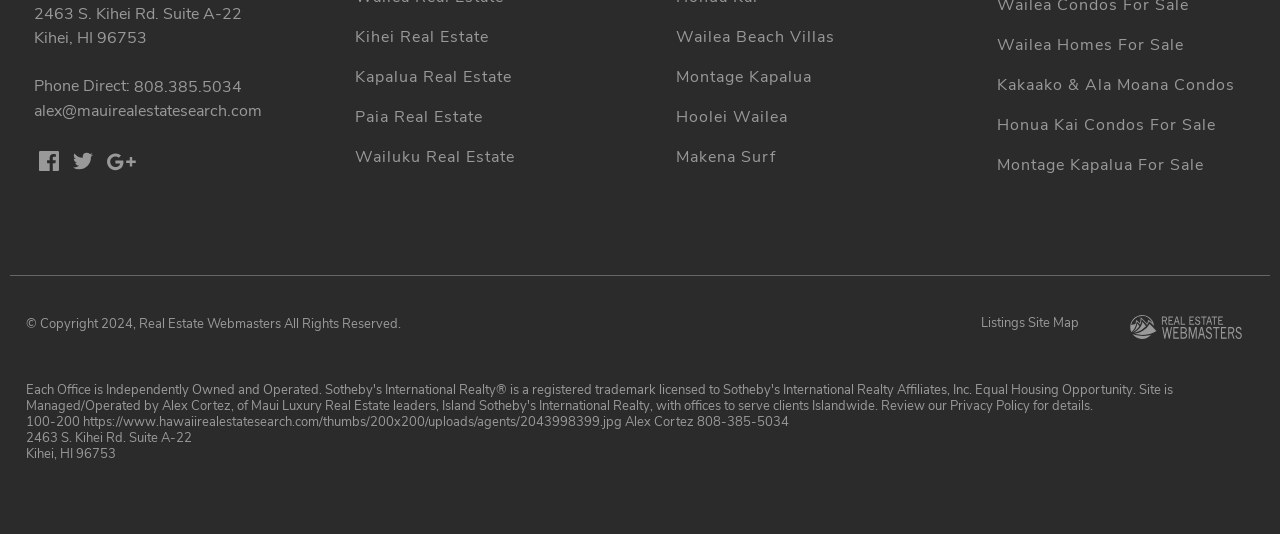Please specify the bounding box coordinates for the clickable region that will help you carry out the instruction: "View August 2015 archives".

None